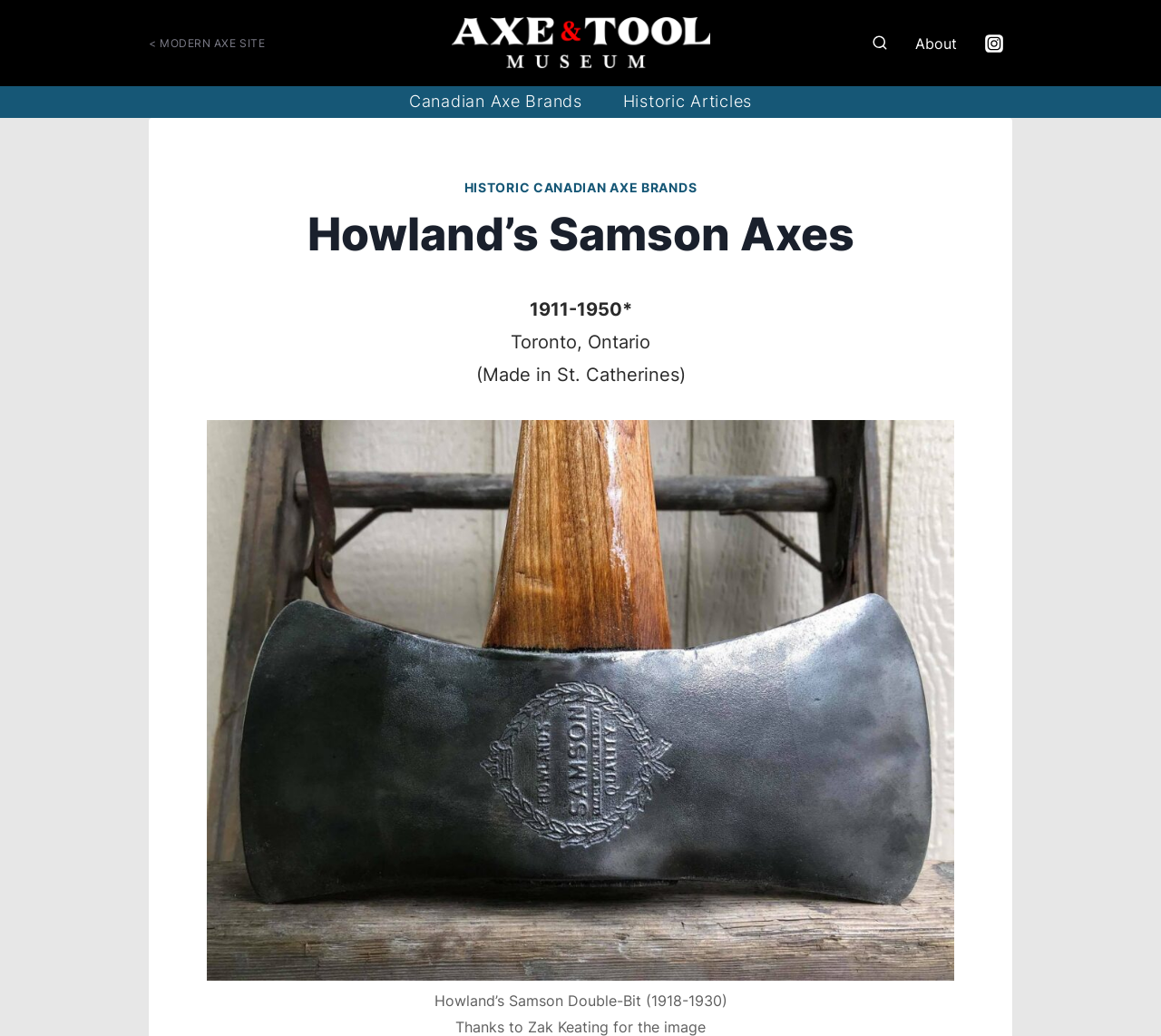Pinpoint the bounding box coordinates of the area that should be clicked to complete the following instruction: "Go to the Canadian Axe Brands page". The coordinates must be given as four float numbers between 0 and 1, i.e., [left, top, right, bottom].

[0.335, 0.084, 0.519, 0.113]